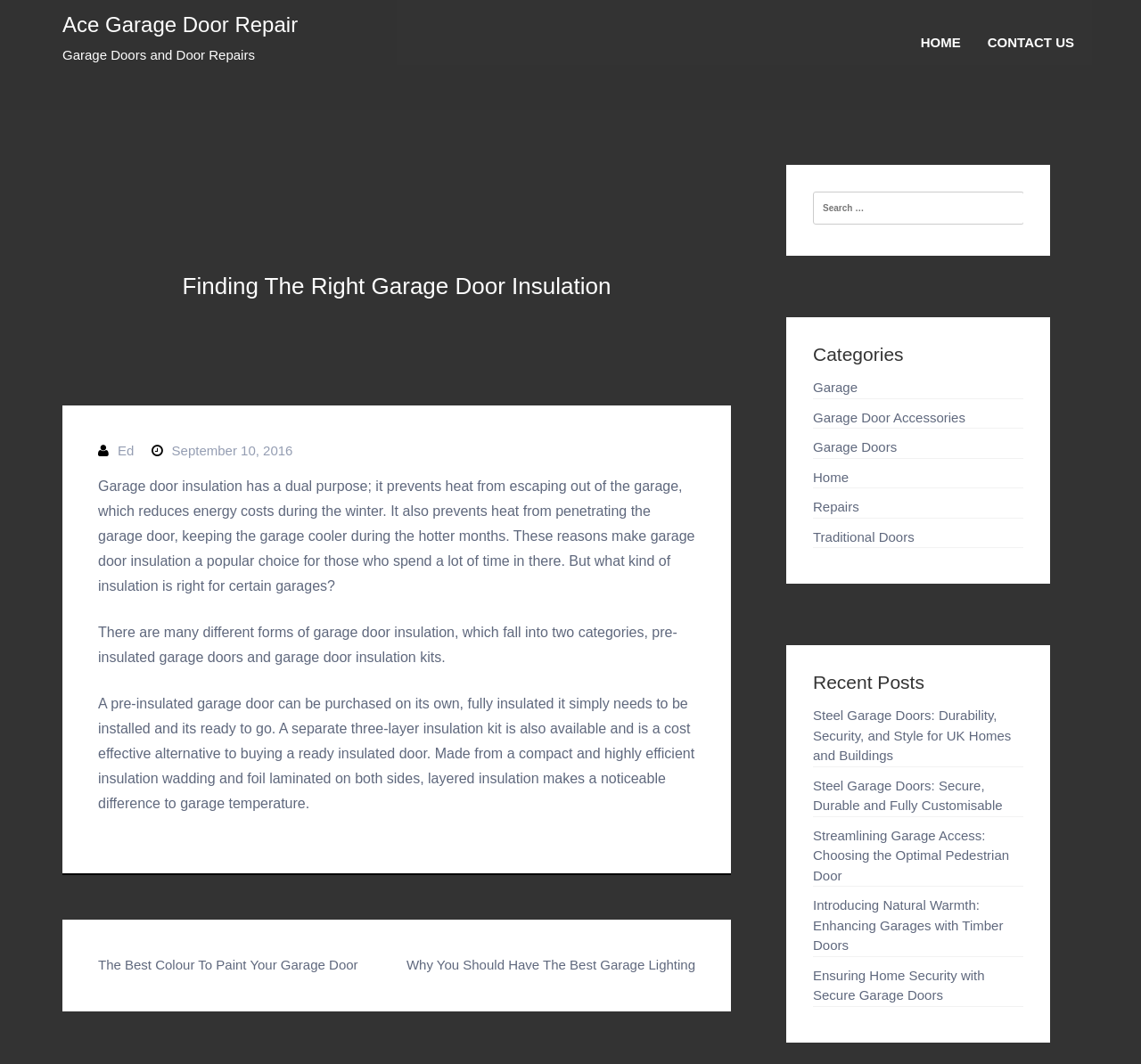Convey a detailed summary of the webpage, mentioning all key elements.

The webpage is about Ace Garage Door Repair, with a focus on finding the right garage door insulation. At the top, there is a heading with the company name "Ace Garage Door Repair" and a link to the same. Below this, there is a static text "Garage Doors and Door Repairs". 

On the top right, there are two links, "HOME" and "CONTACT US", which are likely part of the main navigation menu. 

The main content of the page is an article about garage door insulation, which starts with a heading "Finding The Right Garage Door Insulation". The article discusses the importance of garage door insulation, its benefits, and the different types of insulation available. 

To the right of the article, there is a section with links to other posts, including "The Best Colour To Paint Your Garage Door" and "Why You Should Have The Best Garage Lighting". 

At the bottom of the page, there is a complementary section with a search bar, categories, and recent posts. The search bar has a label "Search for:" and a text input field. The categories section lists several links, including "Garage", "Garage Door Accessories", and "Home". The recent posts section lists five links to other articles, including "Steel Garage Doors: Durability, Security, and Style for UK Homes and Buildings" and "Ensuring Home Security with Secure Garage Doors".